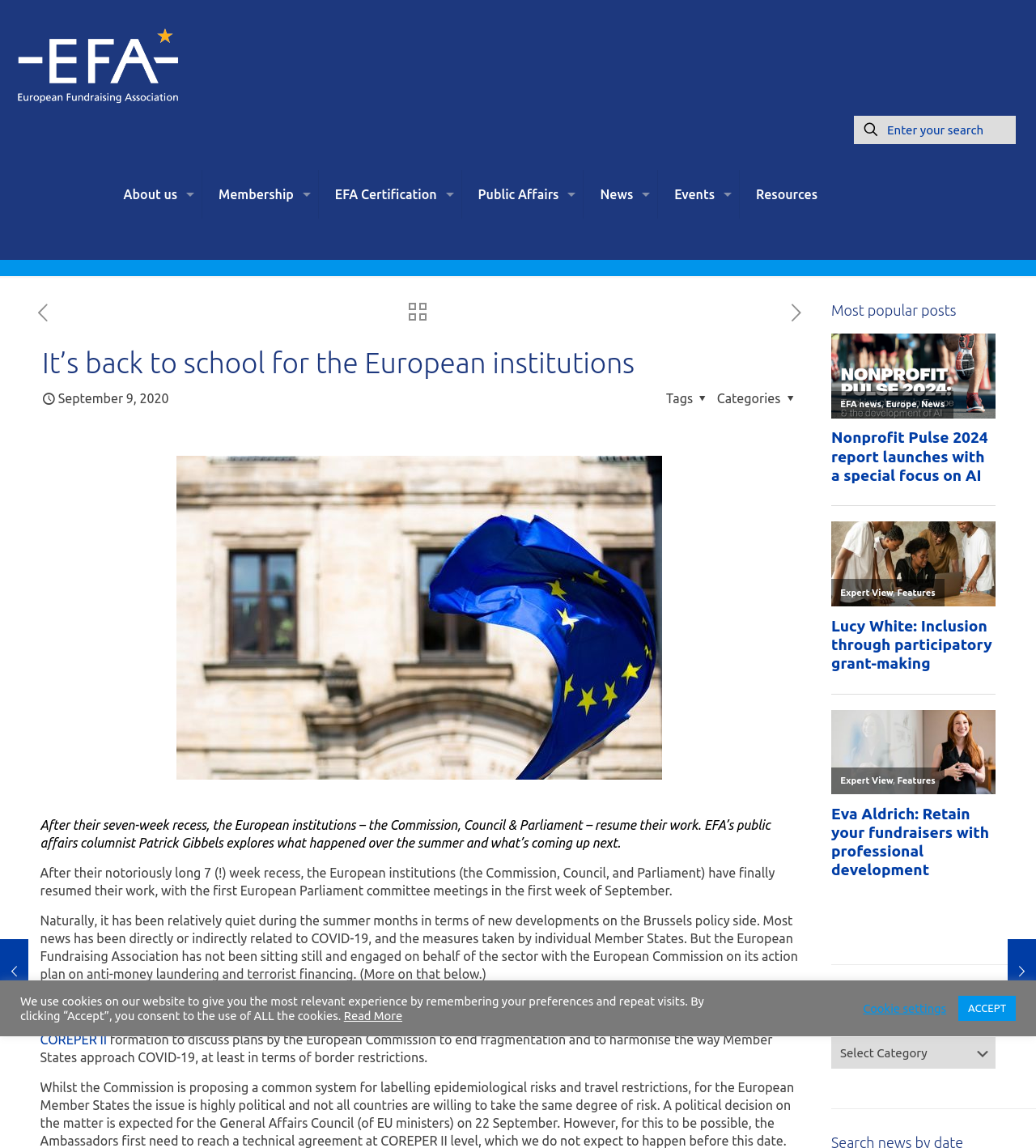Deliver a detailed narrative of the webpage's visual and textual elements.

The webpage is about the European Fundraising Association (EFA), with the tagline "One voice. One goal: Better fundraising." At the top left corner, there is an EFA logo, followed by a navigation menu with links to "About us", "Membership", "EFA Certification", "Public Affairs", "News", "Events", and "Resources". On the top right corner, there is a search bar with a search icon.

Below the navigation menu, there is a header section with a title "It’s back to school for the European institutions" and a brief description of the article. The article discusses the European institutions resuming their work after a seven-week recess and explores what happened over the summer and what's coming up next.

To the right of the article, there is a section titled "Most popular posts" with links to several news articles, each accompanied by an image. The articles have titles such as "Nonprofit Pulse 2024 report launches with a special focus on AI" and "Lucy White: Inclusion through participatory grant-making".

Further down the page, there is a section titled "Search news by country or category" with a dropdown menu and a search bar. Below this section, there are three columns of complementary information. The first column has the registered office address of EFA, the second column has contact information, and the third column has links to follow EFA on social media platforms.

At the bottom of the page, there is a search bar and a link to go back to the top of the page. The webpage ends with a copyright notice and a link to the privacy policy.